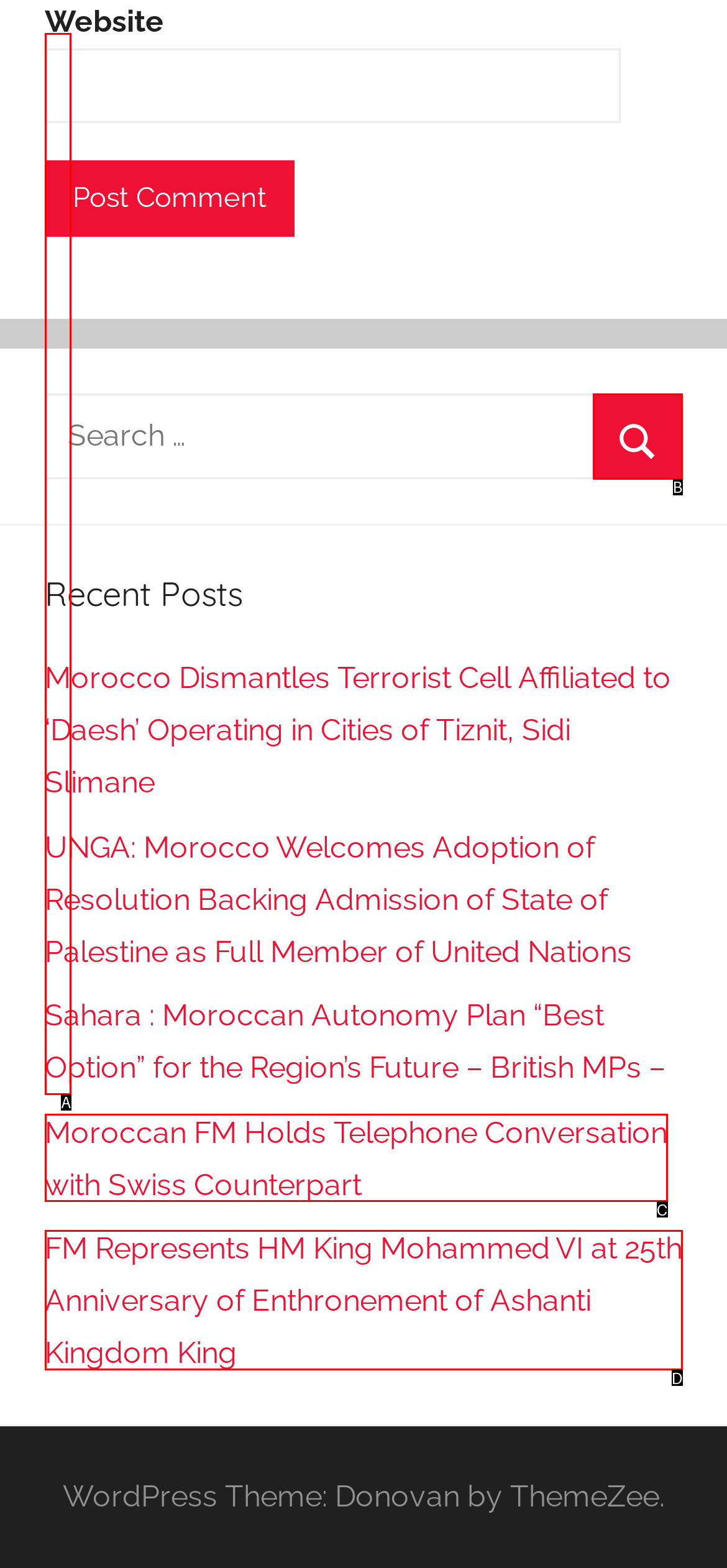Using the description: France: On Admissibility
Identify the letter of the corresponding UI element from the choices available.

A